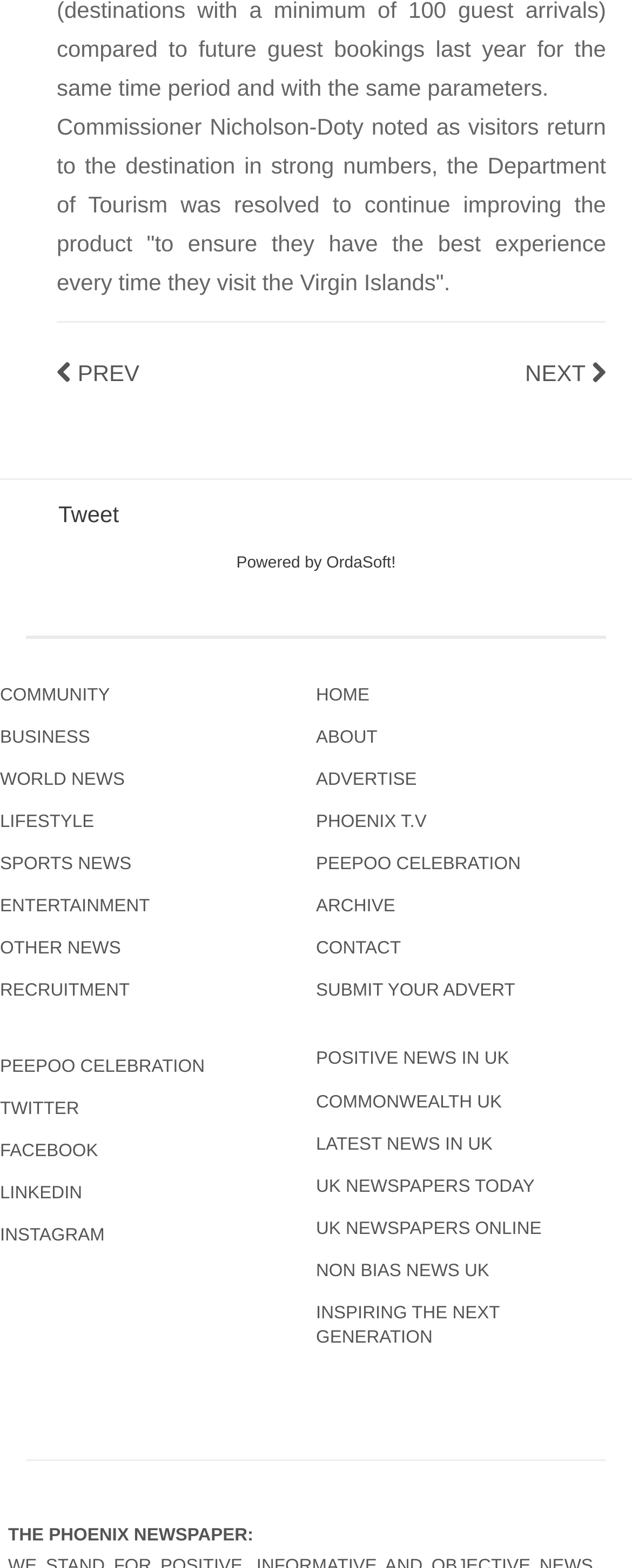Please find the bounding box coordinates of the element that you should click to achieve the following instruction: "Visit 'HOME'". The coordinates should be presented as four float numbers between 0 and 1: [left, top, right, bottom].

[0.5, 0.432, 0.959, 0.456]